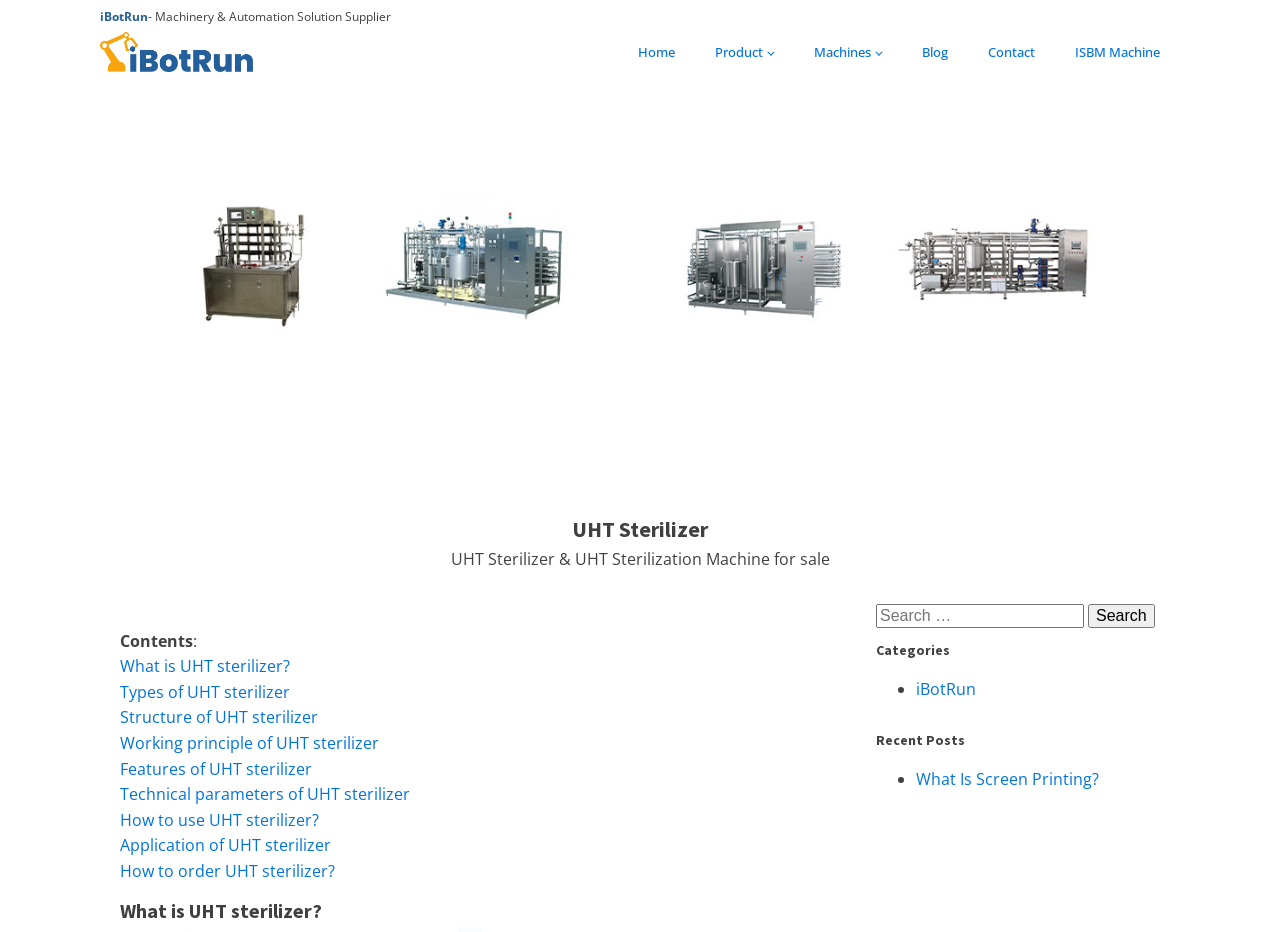Describe all the key features of the webpage in detail.

The webpage is about iBotRun, a machinery and automation solution supplier, specifically focusing on UHT sterilizers and UHT sterilization machines for sale. 

At the top left corner, there is a logo of iBotRun, accompanied by a brief description of the company. Below the logo, there is a horizontal navigation menu with links to different sections of the website, including Home, Product, Machines, Blog, Contact, and ISBM Machine.

On the left side of the page, there is a large image of a UHT sterilizer, taking up most of the vertical space. Above the image, there is a heading that reads "UHT Sterilizer" and a brief description of the product.

To the right of the image, there is a table of contents with links to various topics related to UHT sterilizers, including what it is, types, structure, working principle, features, technical parameters, how to use it, application, and how to order.

Below the table of contents, there is a section with a heading "What is UHT sterilizer?" which likely provides more detailed information on the topic.

On the right side of the page, there is a search bar with a button to initiate the search. Below the search bar, there are two sections: "Categories" and "Recent Posts", each with a list of links to related topics or blog posts.

Overall, the webpage is well-organized and easy to navigate, with clear headings and concise descriptions of the products and services offered by iBotRun.